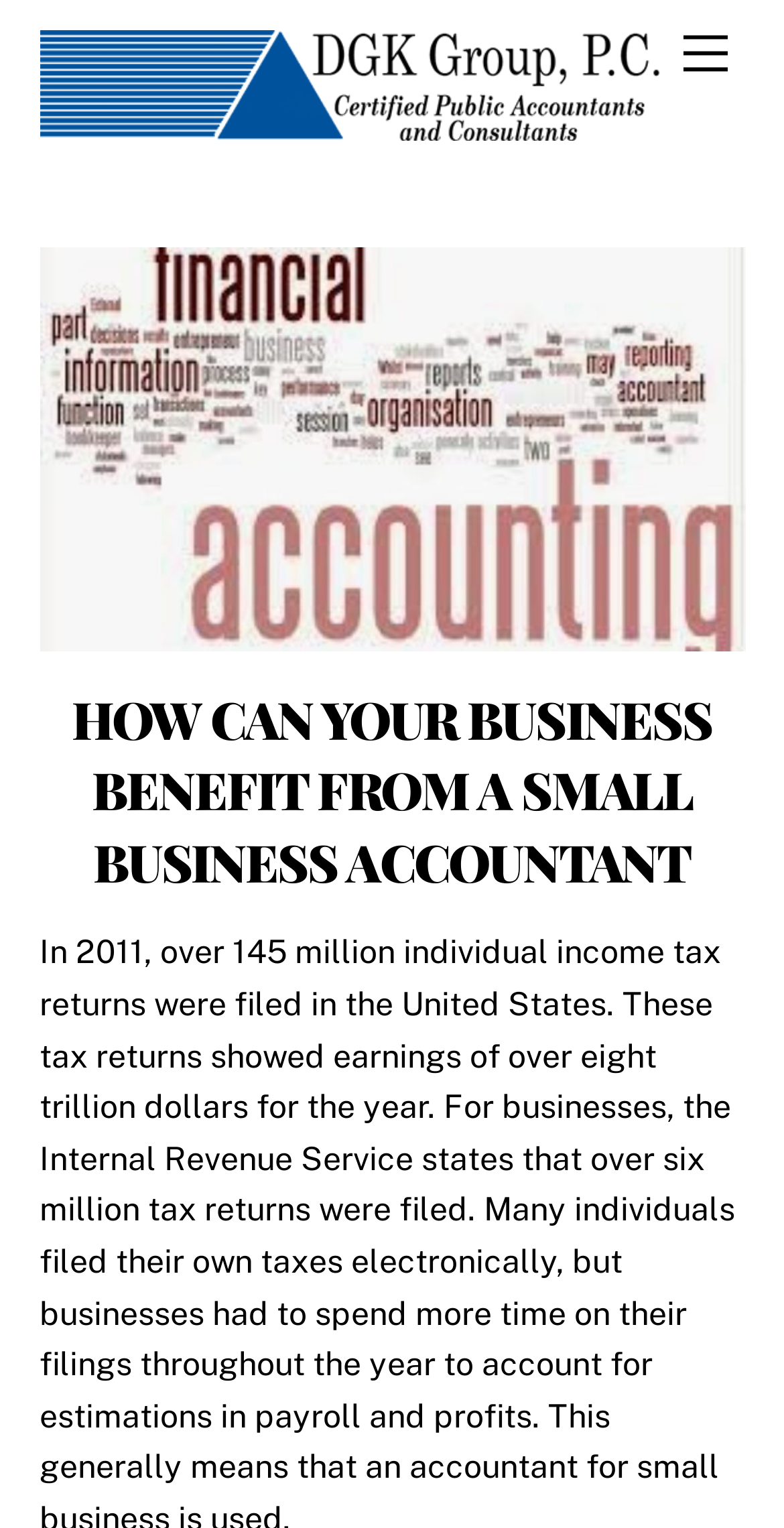What is the purpose of the 'Back To Top' button?
Answer with a single word or phrase by referring to the visual content.

To scroll to the top